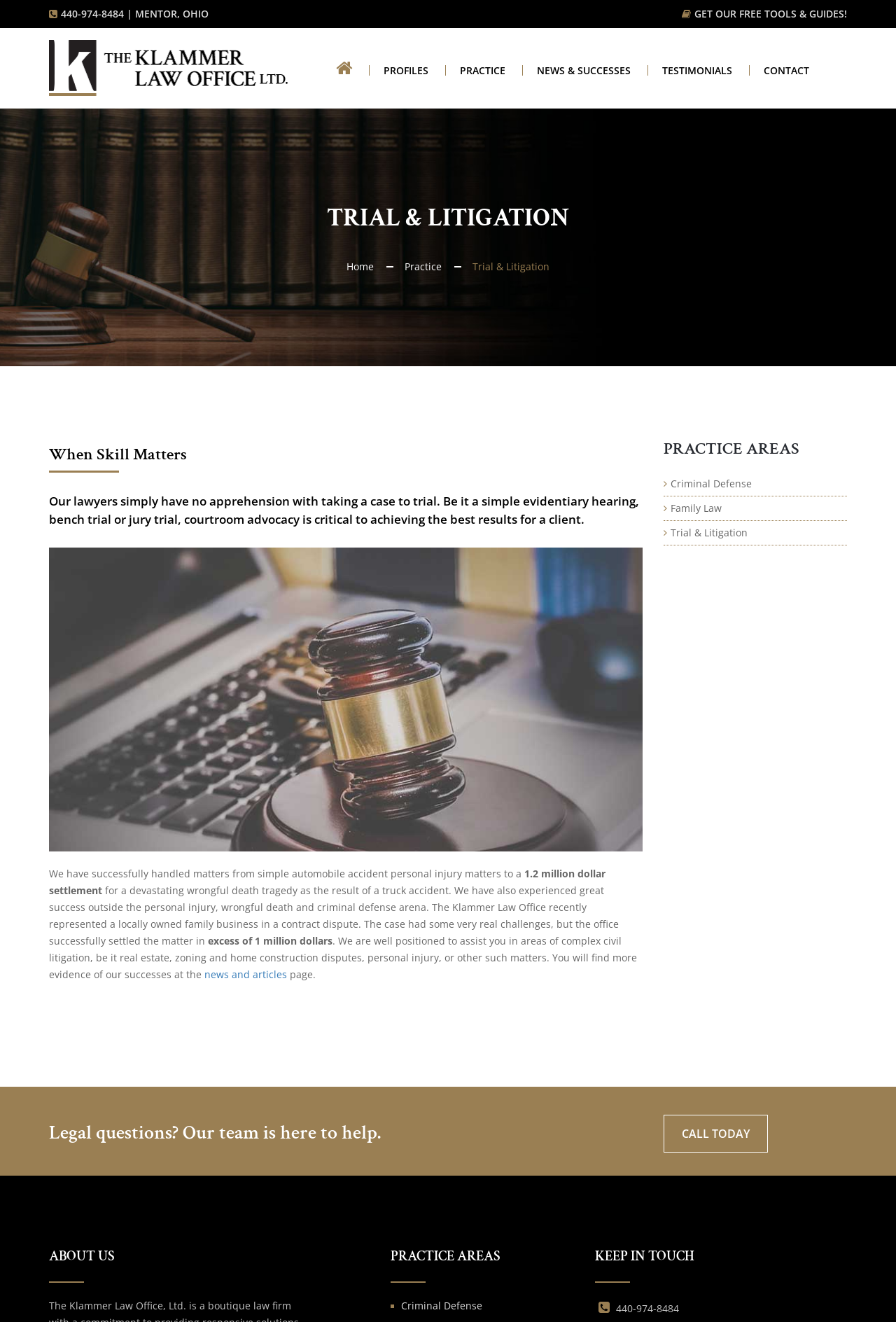Construct a thorough caption encompassing all aspects of the webpage.

The webpage is about The Klammer Law Office, Ltd., a law firm that specializes in trial and litigation. At the top of the page, there is a phone number "440-974-8484" and a location "MENTOR, OHIO" displayed prominently. Below this, there is a call-to-action link "GET OUR FREE TOOLS & GUIDES!".

The law firm's logo and name are displayed on the left side of the page, with a navigation menu consisting of links to "PROFILES", "PRACTICE", "NEWS & SUCCESSES", "TESTIMONIALS", and "CONTACT" on the right side.

The main content of the page is divided into sections. The first section has a heading "TRIAL & LITIGATION" and describes the law firm's approach to trial and litigation, stating that their lawyers are not afraid to take cases to trial and have achieved successful results in various matters, including personal injury, wrongful death, and contract disputes.

The next section has a heading "When Skill Matters" and provides more information about the law firm's experience and successes in different areas of law. There are several paragraphs of text that describe the law firm's achievements, including a $1.2 million dollar settlement for a wrongful death case and a successful contract dispute resolution for a locally owned family business.

Below this, there is a section with a heading "PRACTICE AREAS" that lists the law firm's practice areas, including criminal defense, family law, and trial and litigation. Each practice area is represented by an icon and a link.

The final section of the page has a heading "Legal questions? Our team is here to help." and encourages visitors to call the law firm for assistance. There is also a link to "CALL TODAY" and a phone number "440-974-8484" displayed at the bottom of the page.

In the footer of the page, there are links to "ABOUT US", "PRACTICE AREAS", and "KEEP IN TOUCH", as well as a phone number and a link to "Criminal Defense".